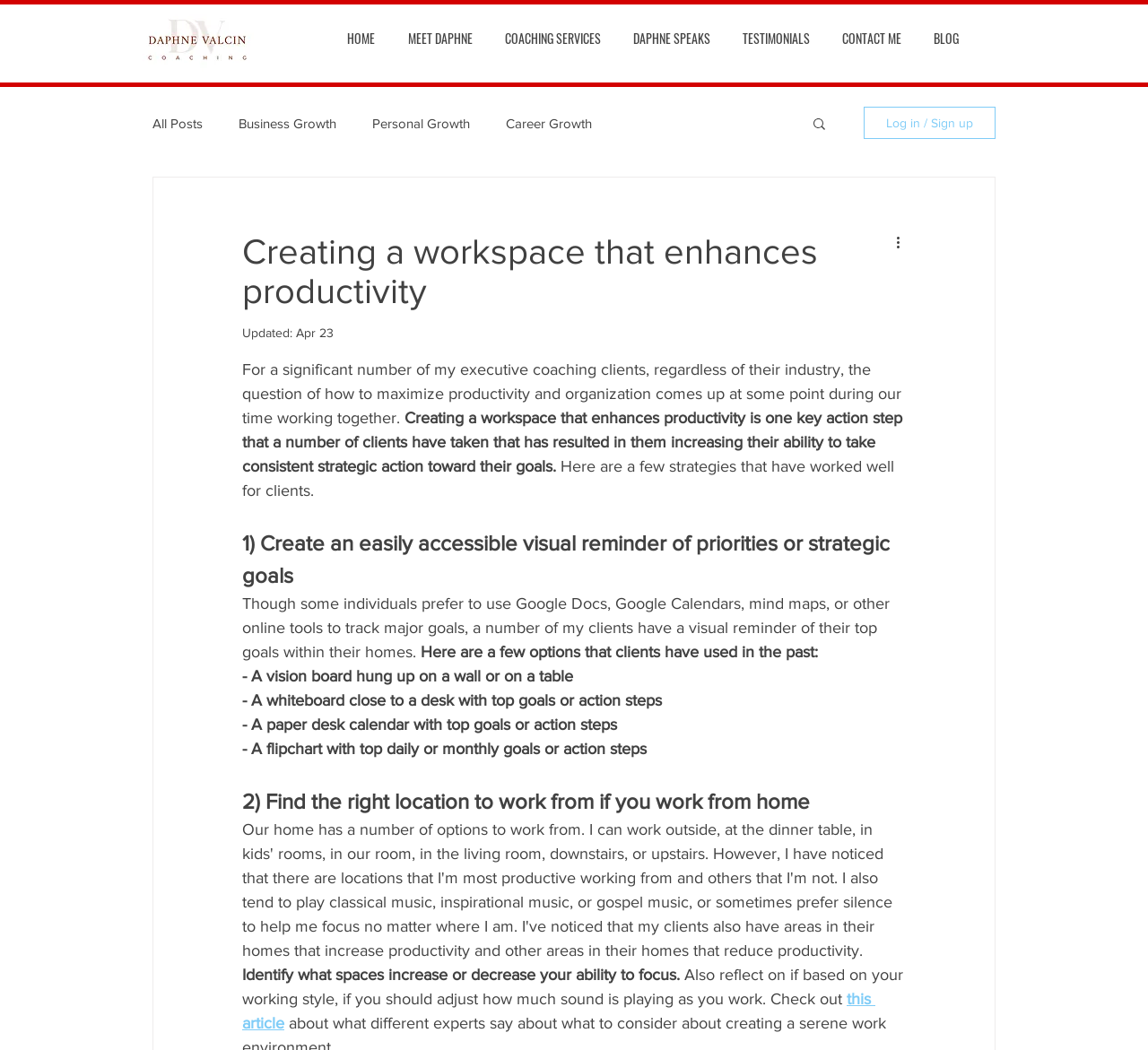Please find the bounding box coordinates of the section that needs to be clicked to achieve this instruction: "Search for something".

[0.706, 0.11, 0.721, 0.128]